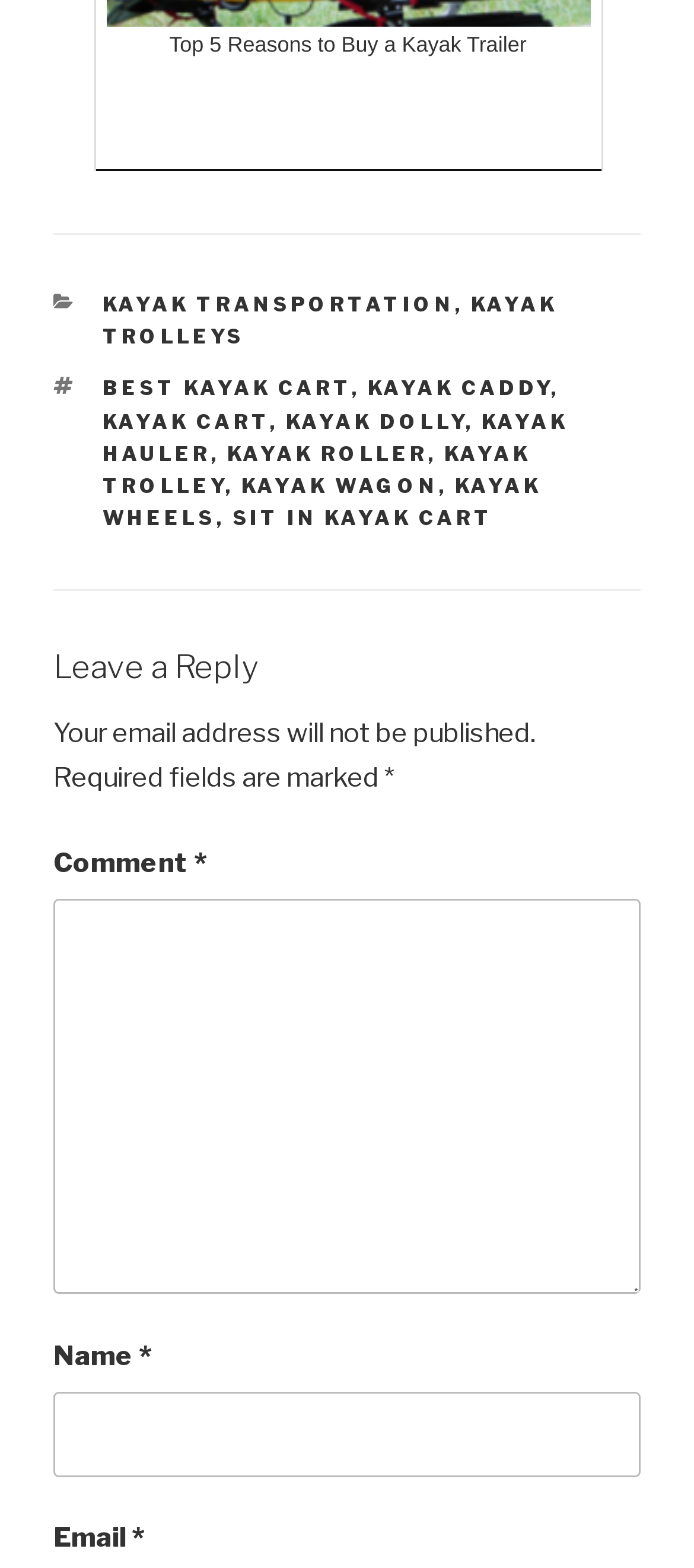Pinpoint the bounding box coordinates of the clickable area needed to execute the instruction: "Fill in your name". The coordinates should be specified as four float numbers between 0 and 1, i.e., [left, top, right, bottom].

[0.077, 0.888, 0.923, 0.942]